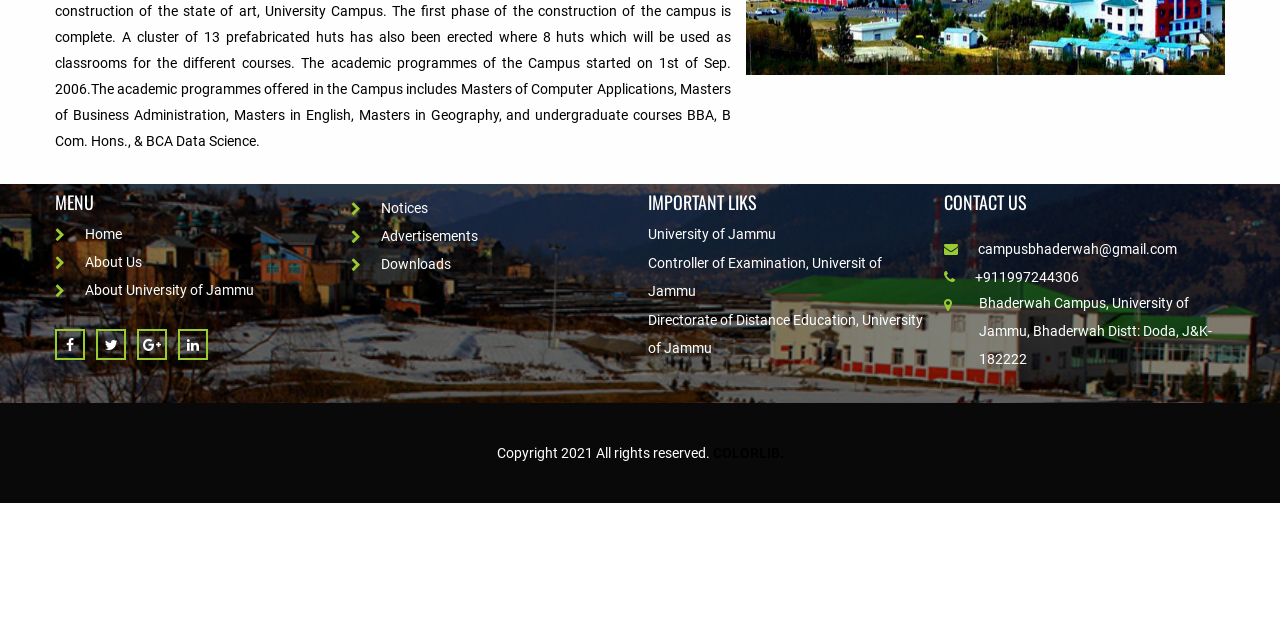Predict the bounding box of the UI element based on this description: "University of Jammu".

[0.506, 0.344, 0.726, 0.389]